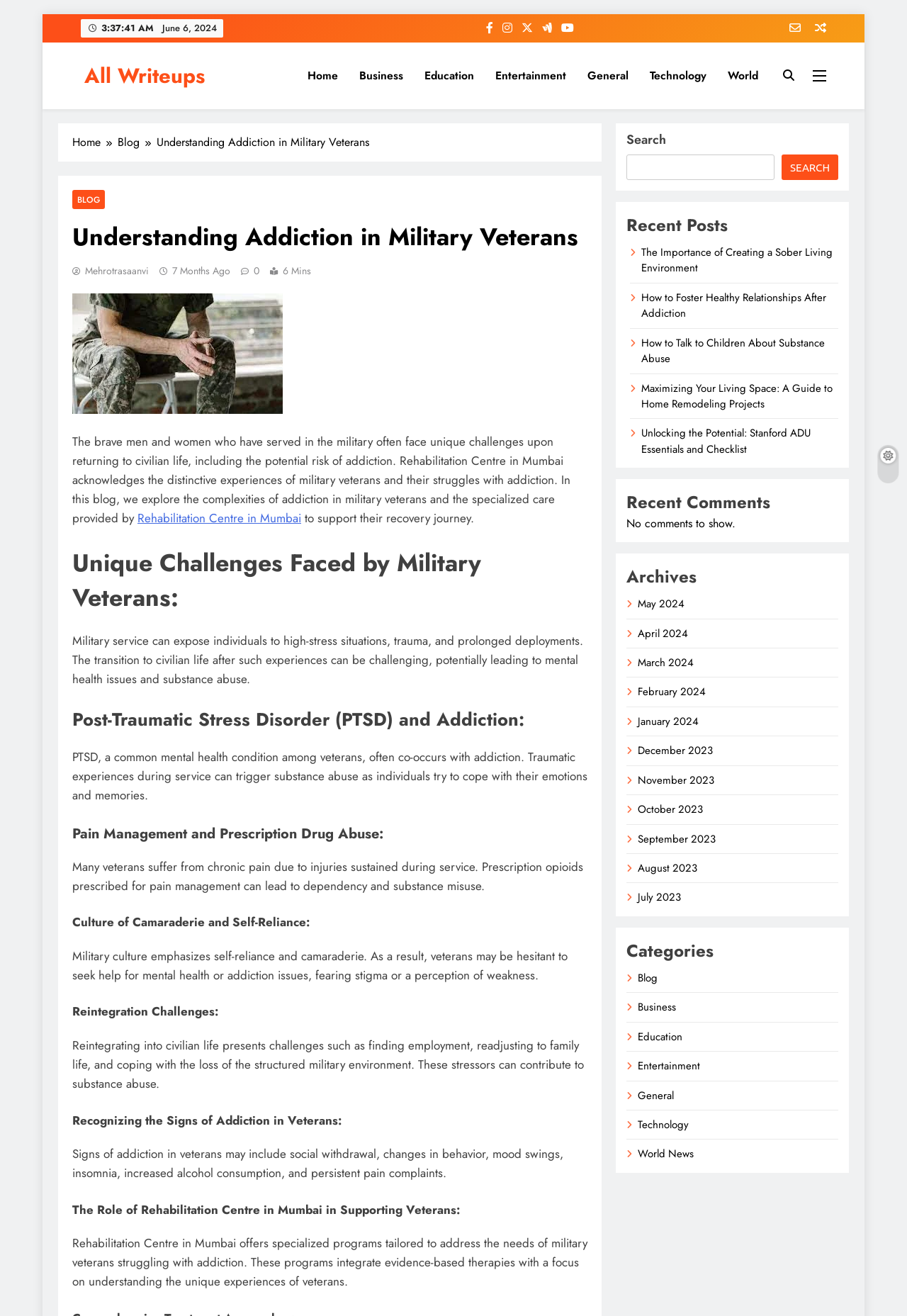Calculate the bounding box coordinates of the UI element given the description: "Entertainment".

[0.703, 0.804, 0.772, 0.816]